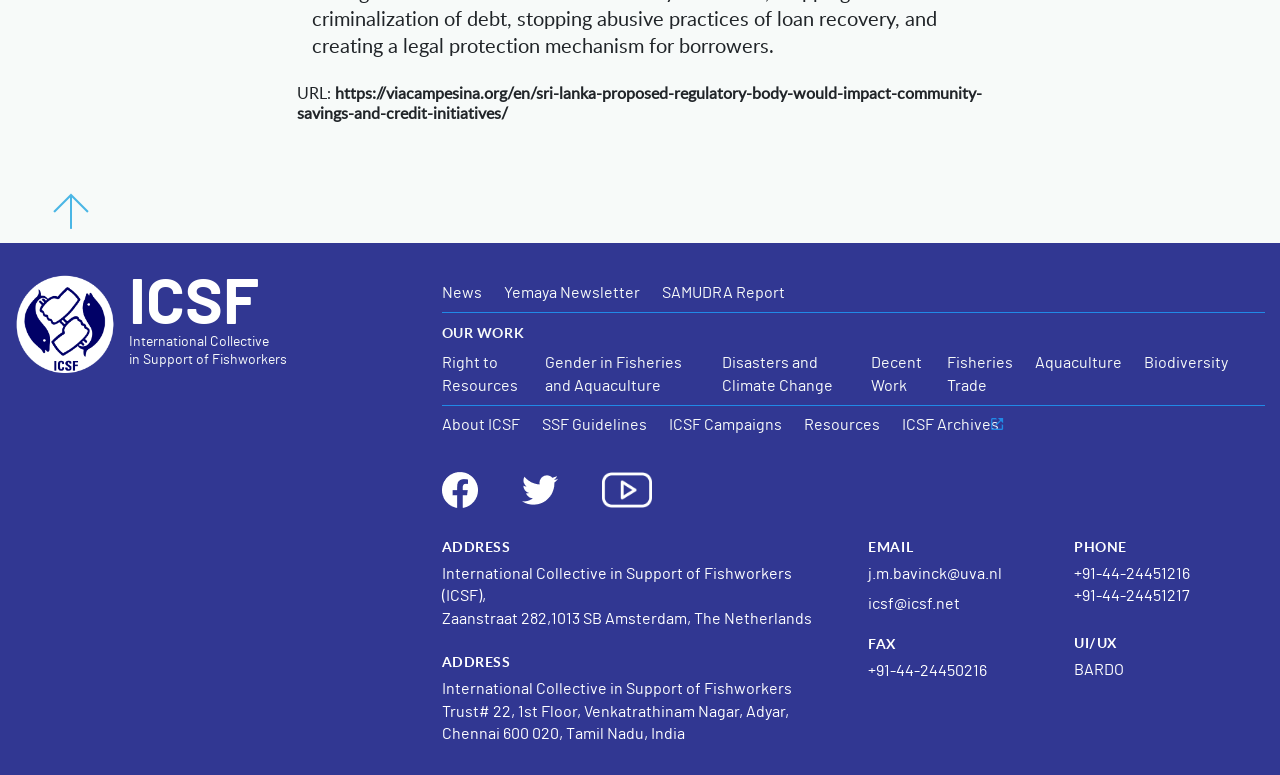Identify the bounding box of the UI element that matches this description: "Gender in Fisheries and Aquaculture".

[0.426, 0.455, 0.547, 0.512]